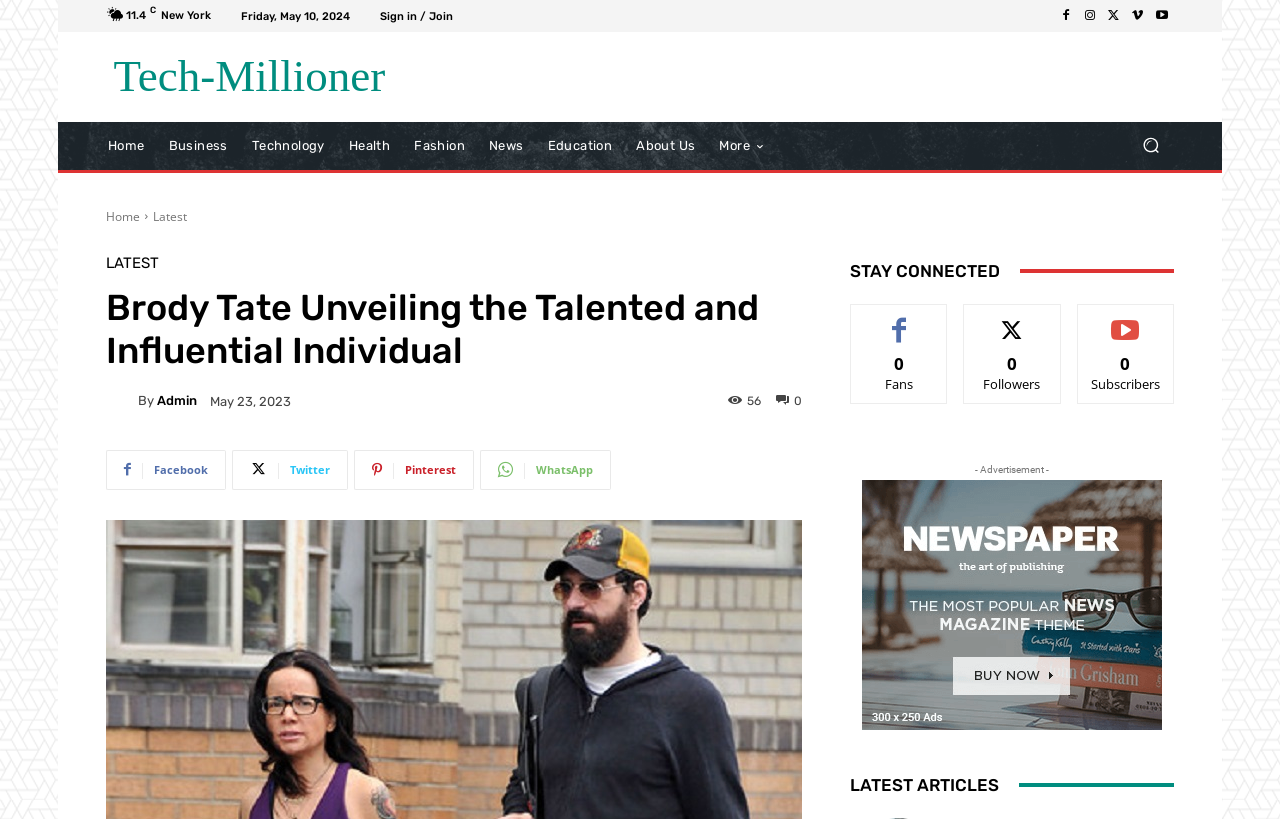How many links are in the top navigation bar?
Using the details shown in the screenshot, provide a comprehensive answer to the question.

I counted the links in the top navigation bar, which are 'Home', 'Business', 'Technology', 'Health', 'Fashion', 'News', and 'Education', and found that there are 7 links in total.